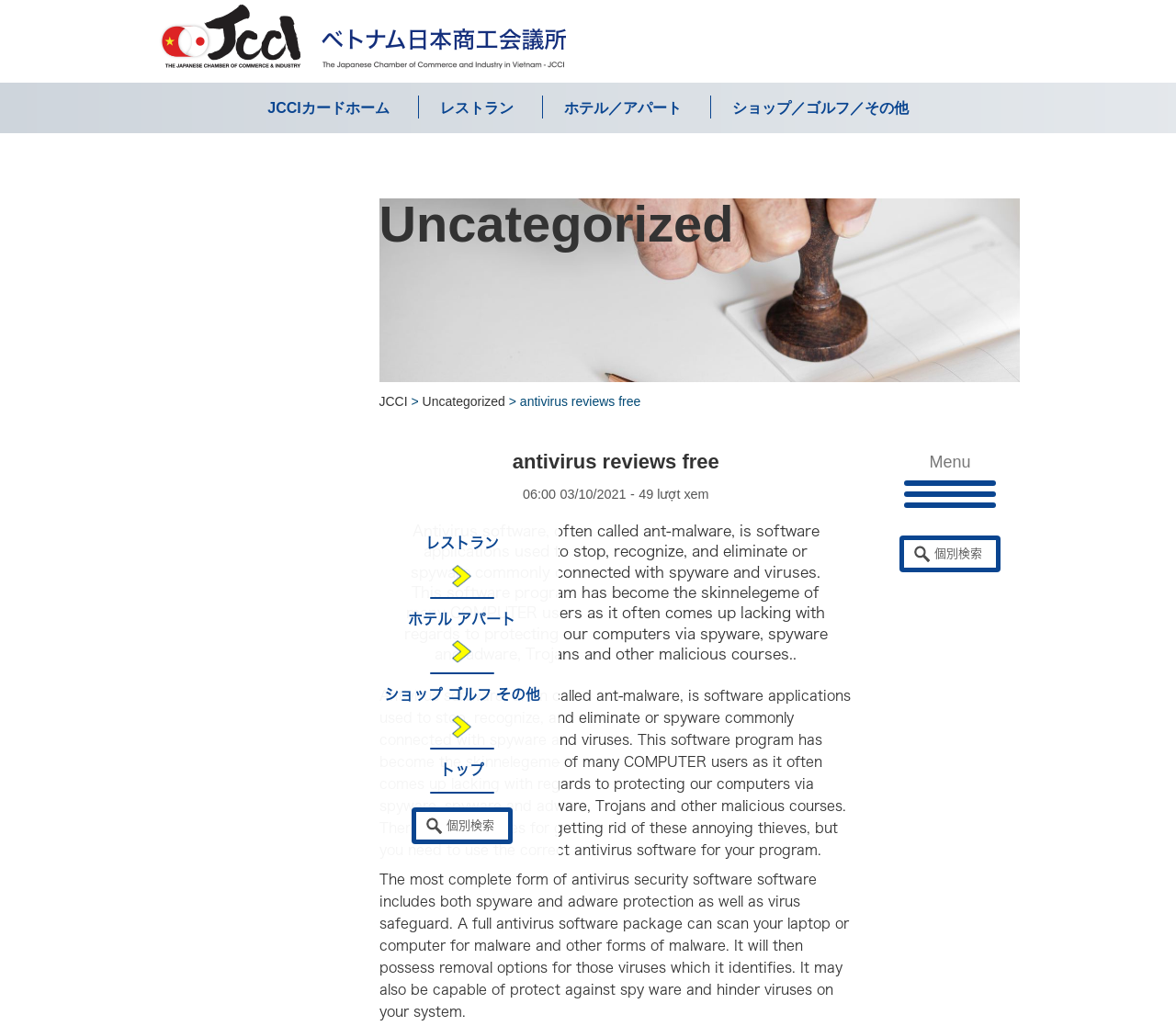Determine the bounding box coordinates of the clickable element necessary to fulfill the instruction: "go to レストラン page". Provide the coordinates as four float numbers within the 0 to 1 range, i.e., [left, top, right, bottom].

[0.374, 0.085, 0.436, 0.125]